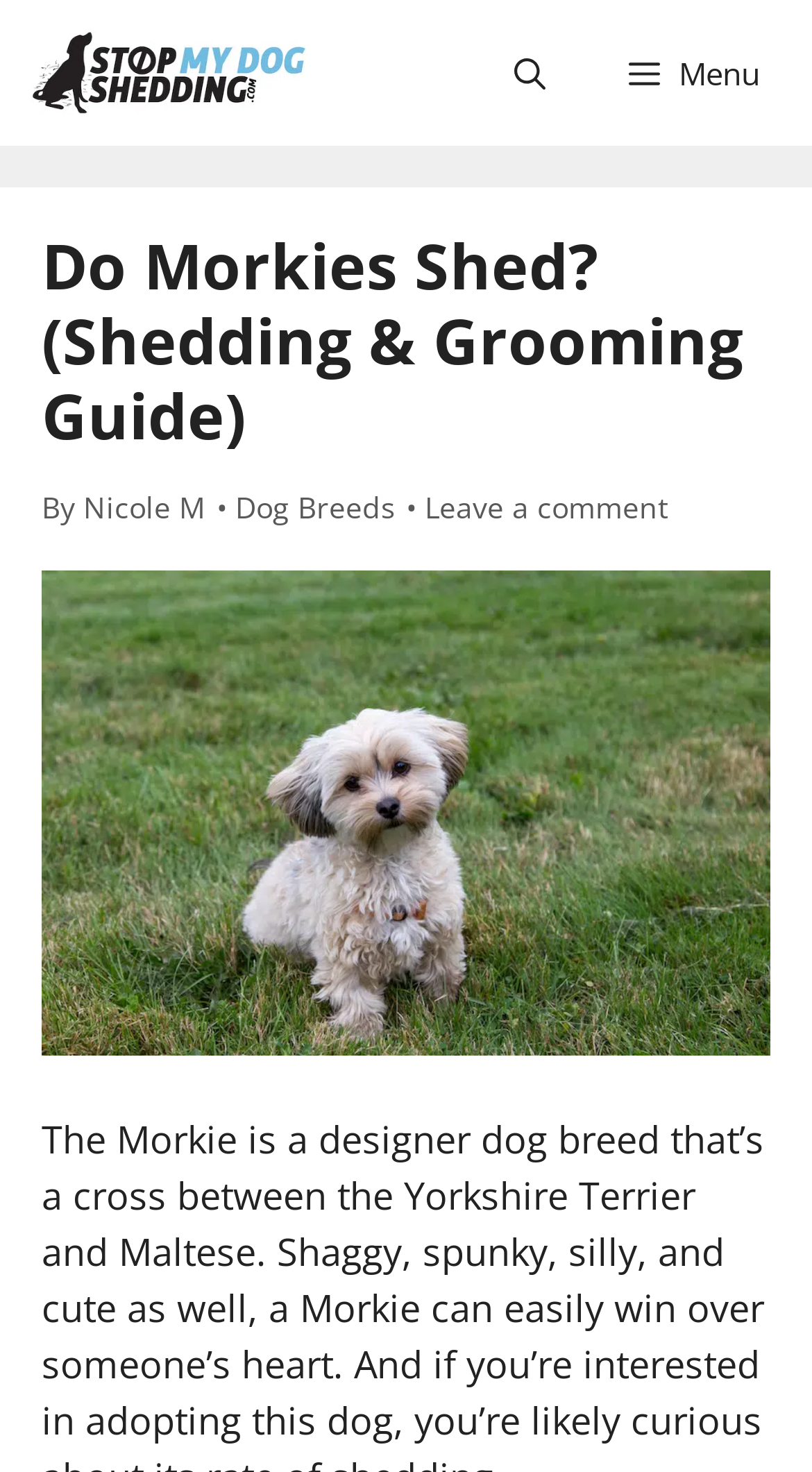Is there a search bar on the webpage?
Refer to the image and provide a one-word or short phrase answer.

Yes